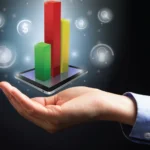What do the colorful bar graphs represent?
Please answer the question with a detailed and comprehensive explanation.

The smartphone in the hand displays colorful bar graphs, which are typically used to represent data visualization or analytics. This is a common visual representation of data in a digital format, and it is likely that the graphs are showing some kind of financial or economic data.